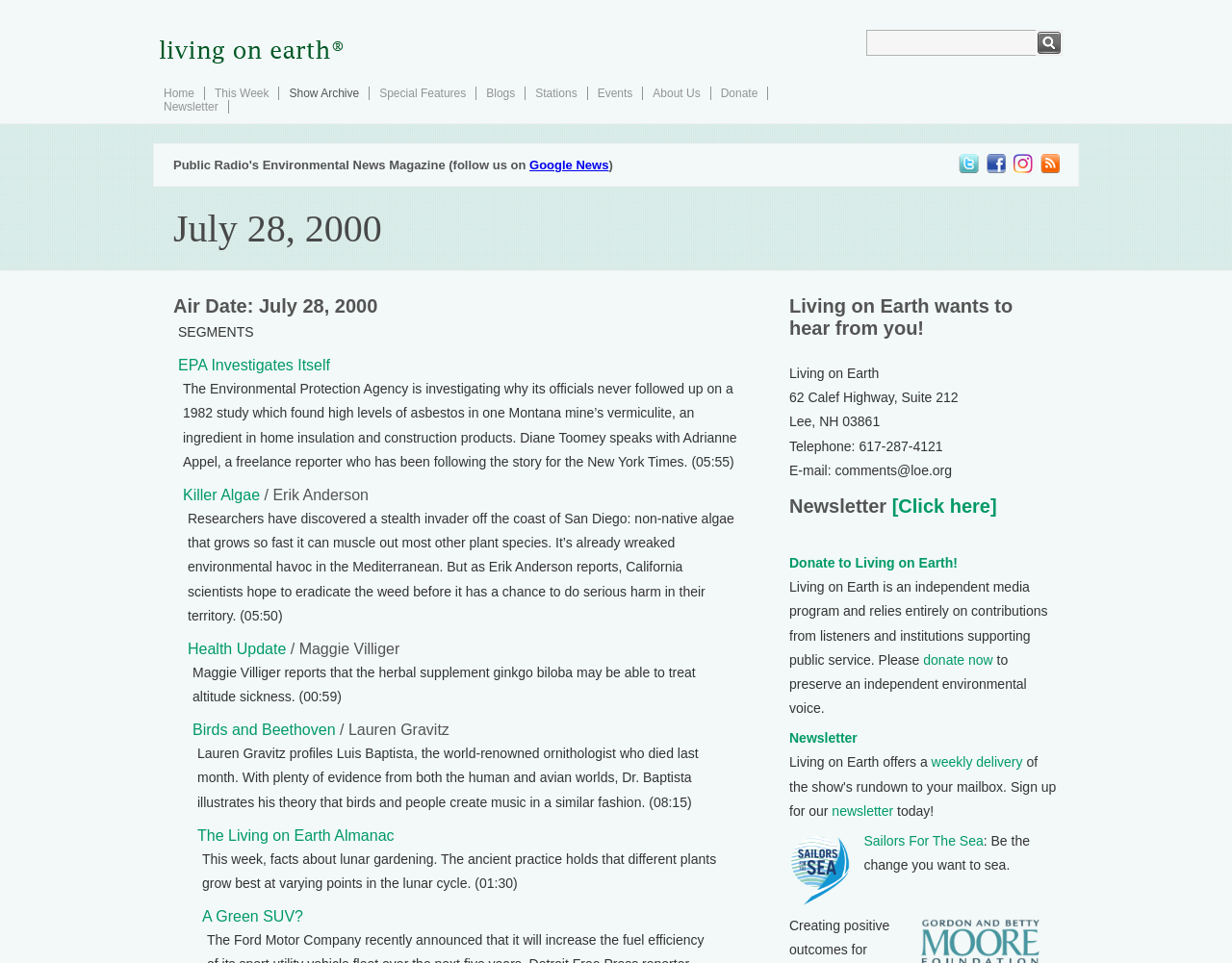Pinpoint the bounding box coordinates of the element to be clicked to execute the instruction: "Click the 'Submit' button".

[0.841, 0.031, 0.862, 0.058]